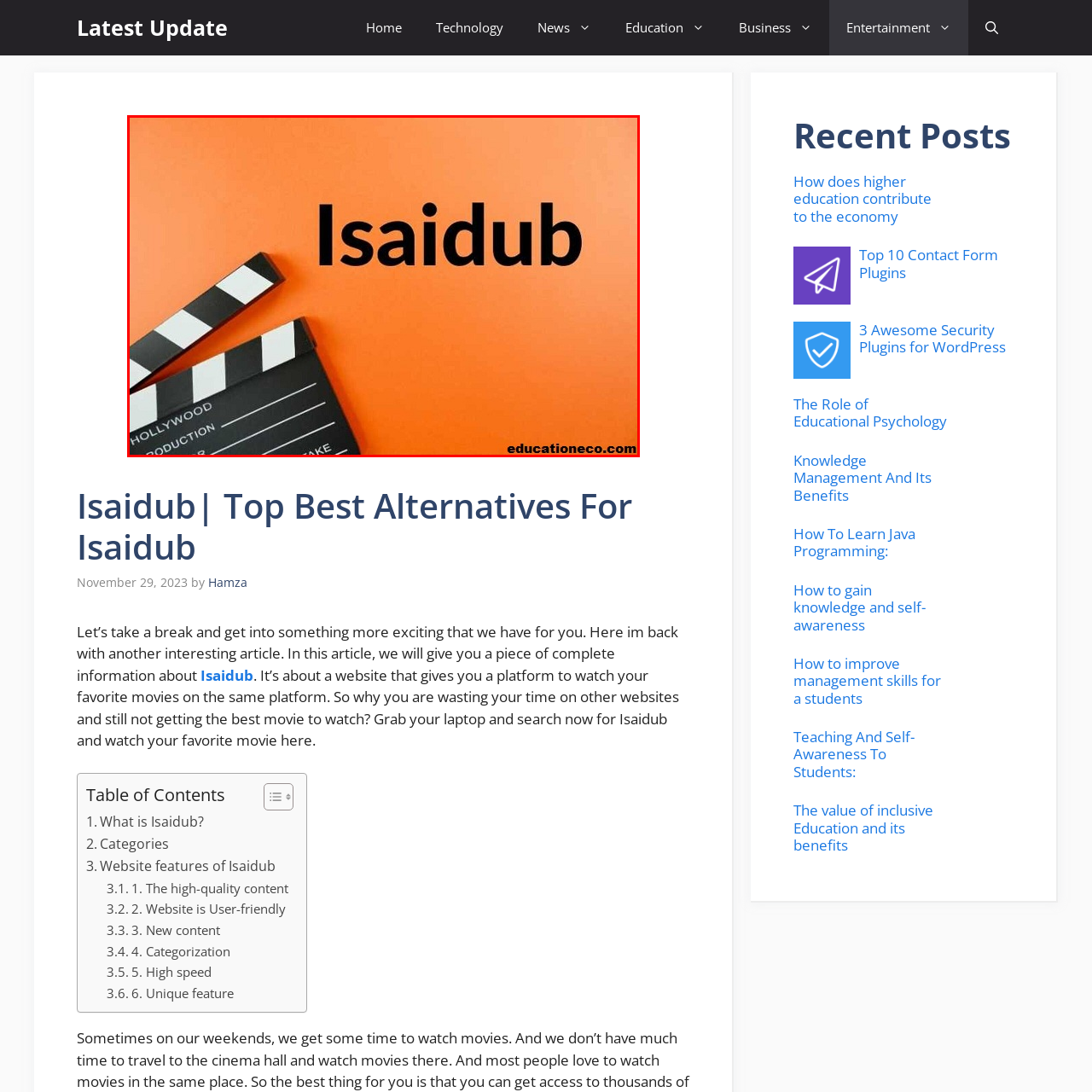Focus on the section marked by the red bounding box and reply with a single word or phrase: What is the name of the platform associated with the image?

Isaidub